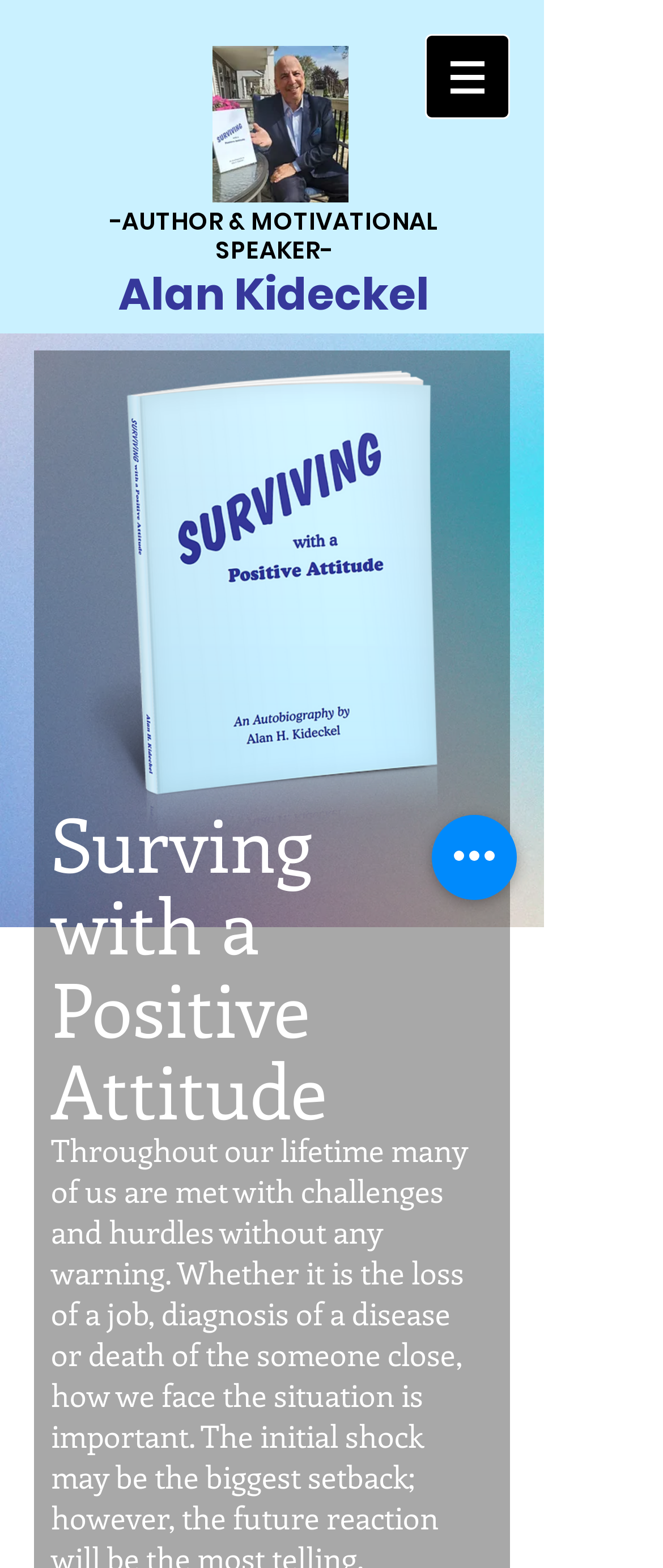Is there a navigation menu on the webpage?
Please provide a single word or phrase based on the screenshot.

Yes